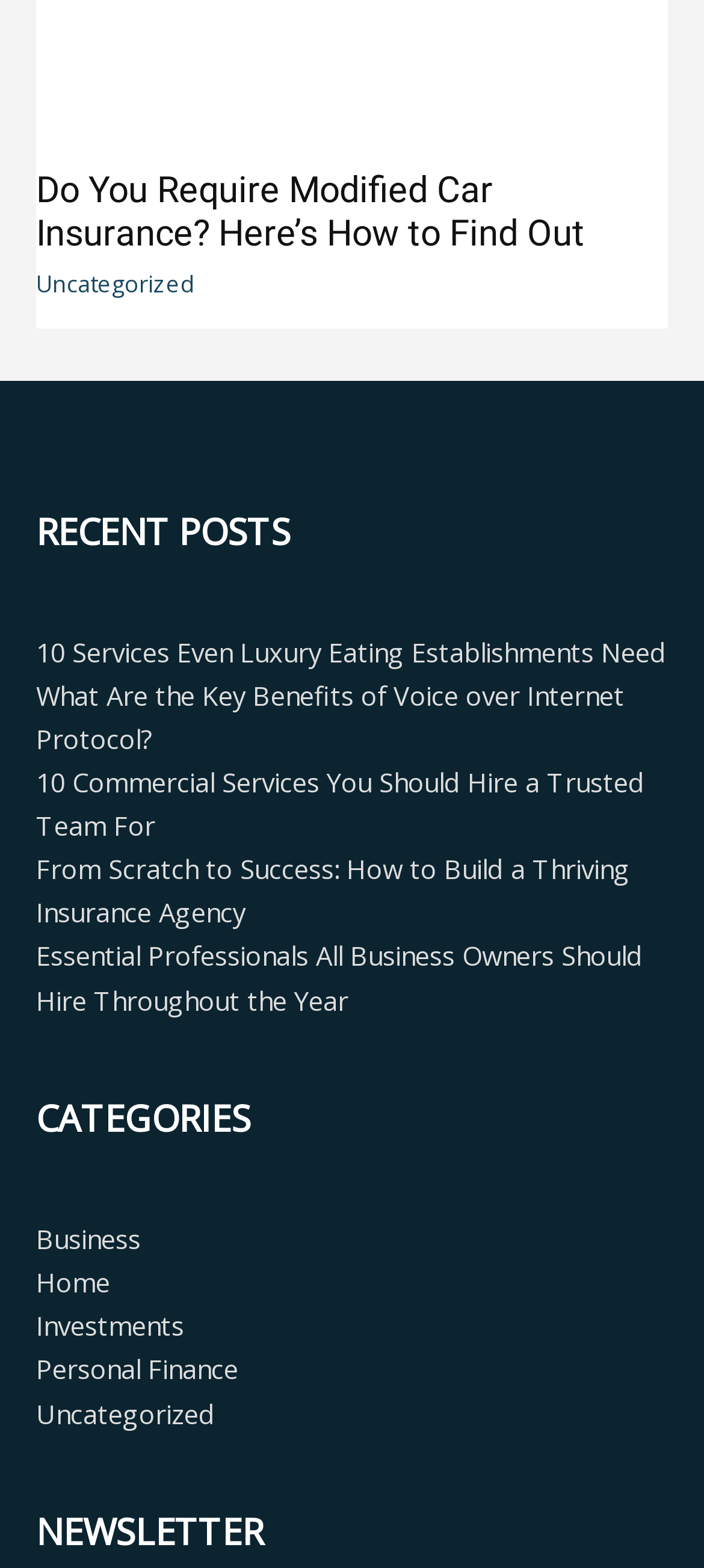Determine the bounding box coordinates for the region that must be clicked to execute the following instruction: "view recent posts".

[0.051, 0.324, 0.949, 0.355]